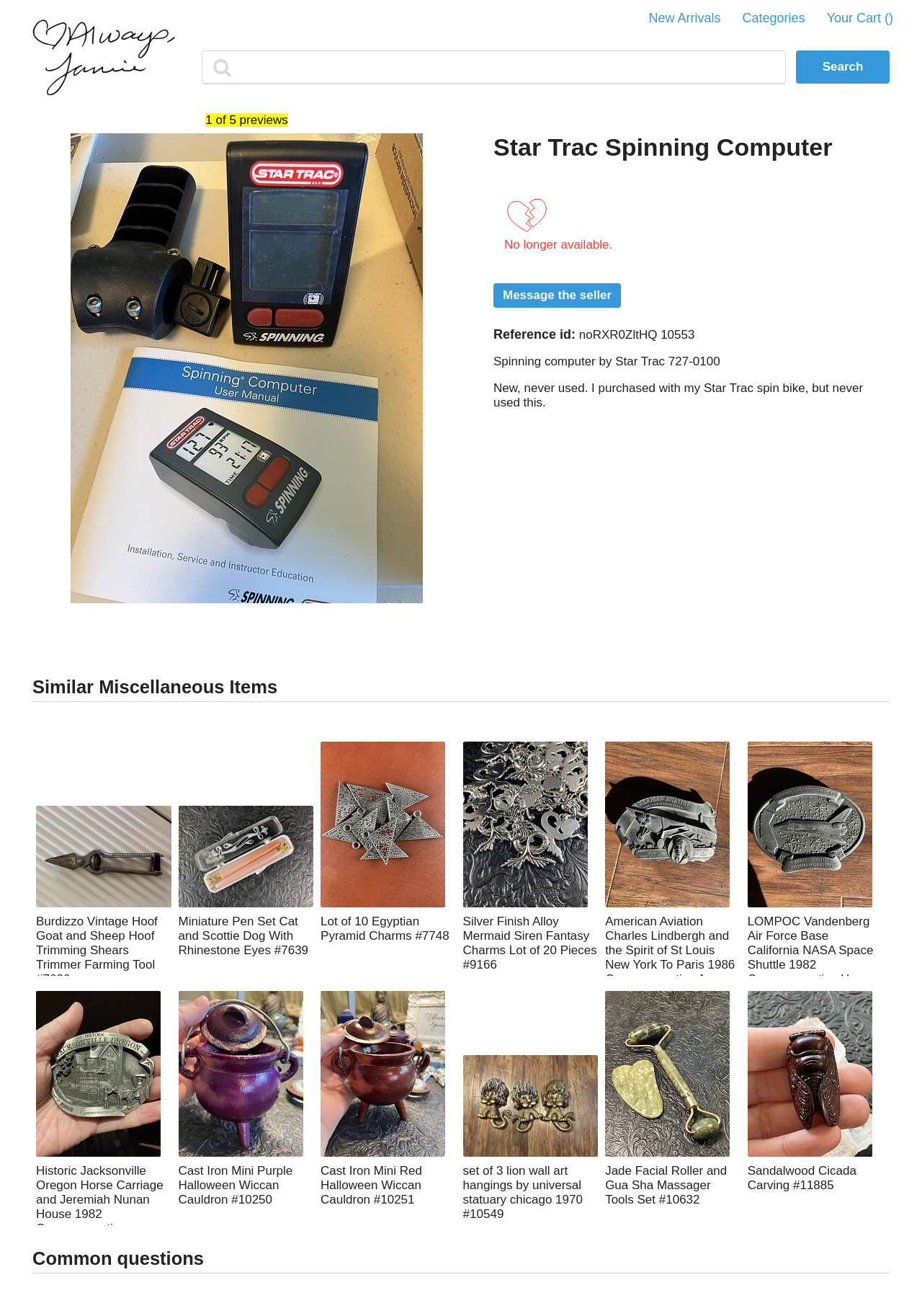Pinpoint the bounding box coordinates of the element that must be clicked to accomplish the following instruction: "Go to New Arrivals page". The coordinates should be in the format of four float numbers between 0 and 1, i.e., [left, top, right, bottom].

[0.704, 0.008, 0.782, 0.02]